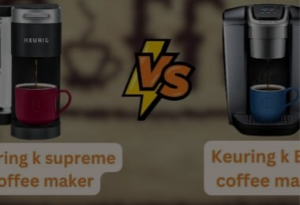Can you give a detailed response to the following question using the information from the image? What is the purpose of the 'versus' graphic in the center?

The bold 'versus' graphic in the center of the image serves as a visual representation of the comparison between the two coffee makers, highlighting their competitive features and helping users determine which one best suits their needs.